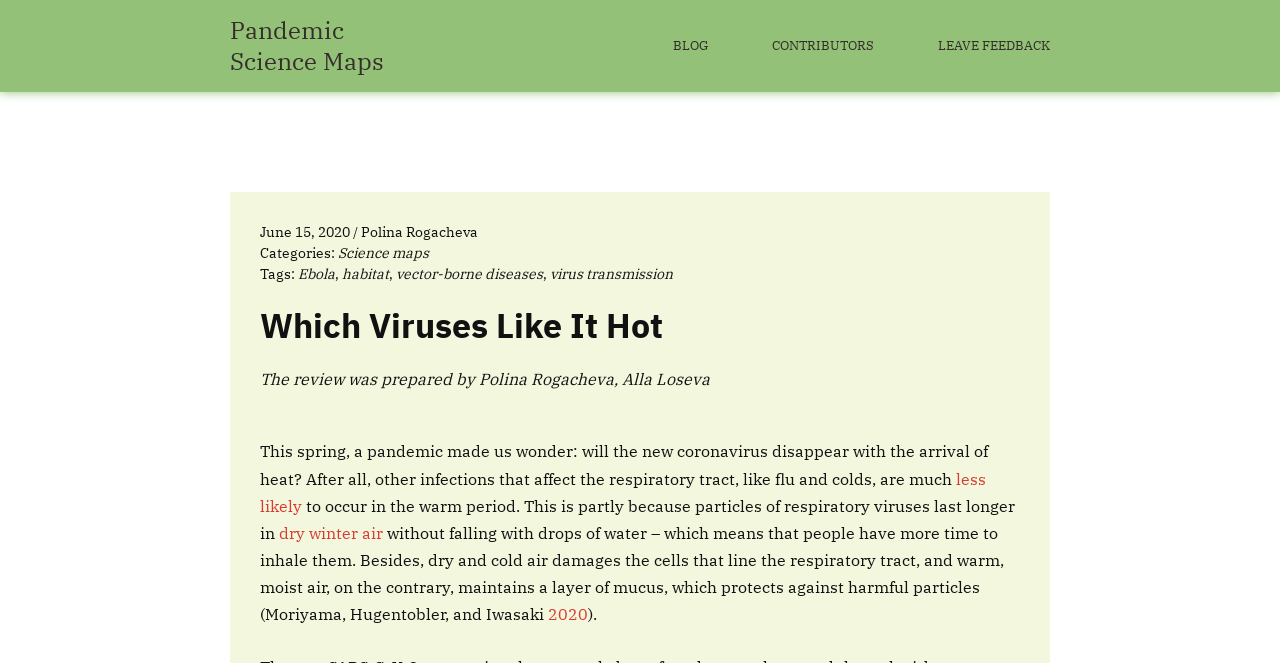What is the name of the author of the blog post?
Please provide a single word or phrase as your answer based on the image.

Polina Rogacheva